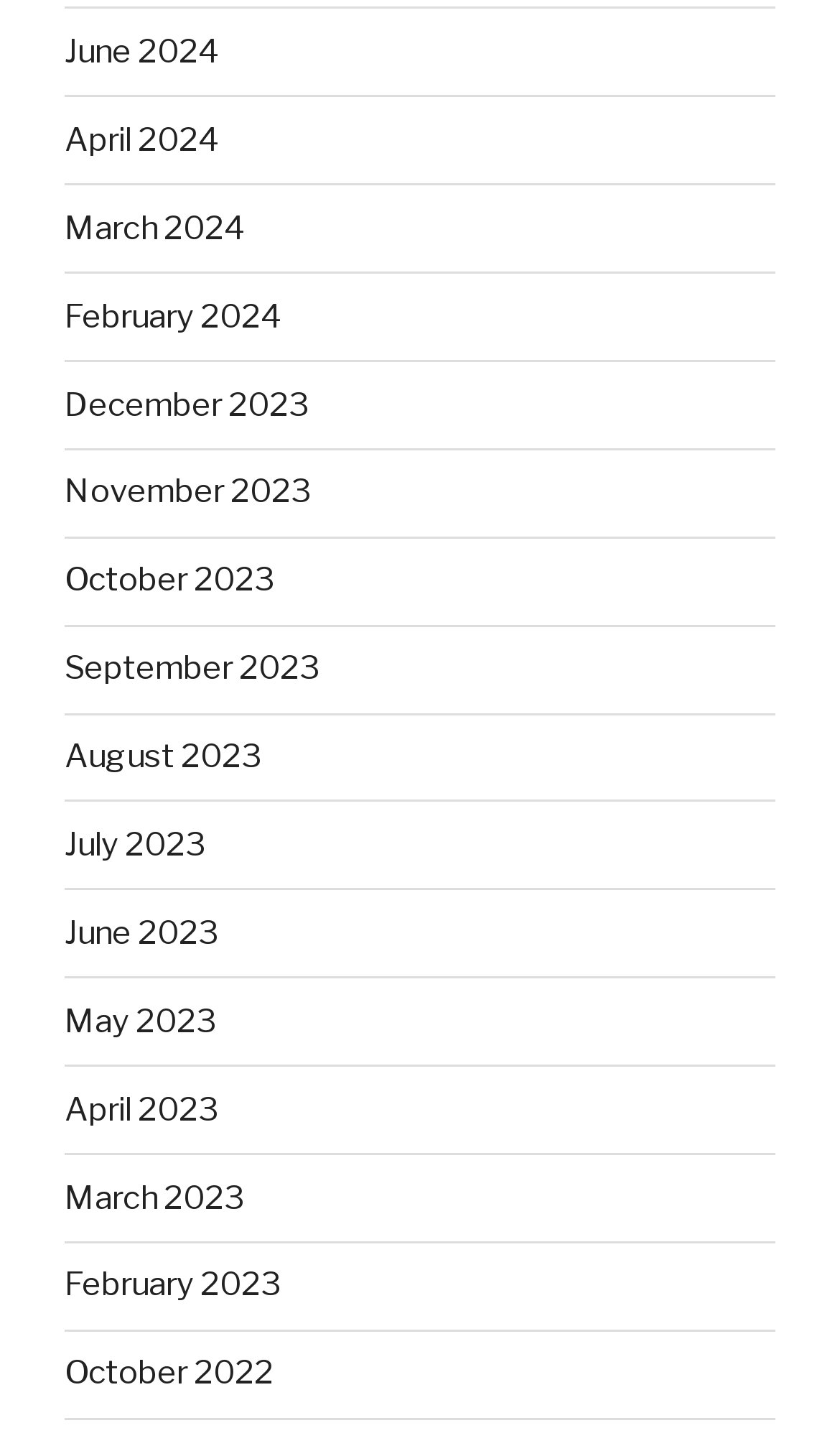Pinpoint the bounding box coordinates of the element that must be clicked to accomplish the following instruction: "view June 2024". The coordinates should be in the format of four float numbers between 0 and 1, i.e., [left, top, right, bottom].

[0.077, 0.022, 0.262, 0.049]